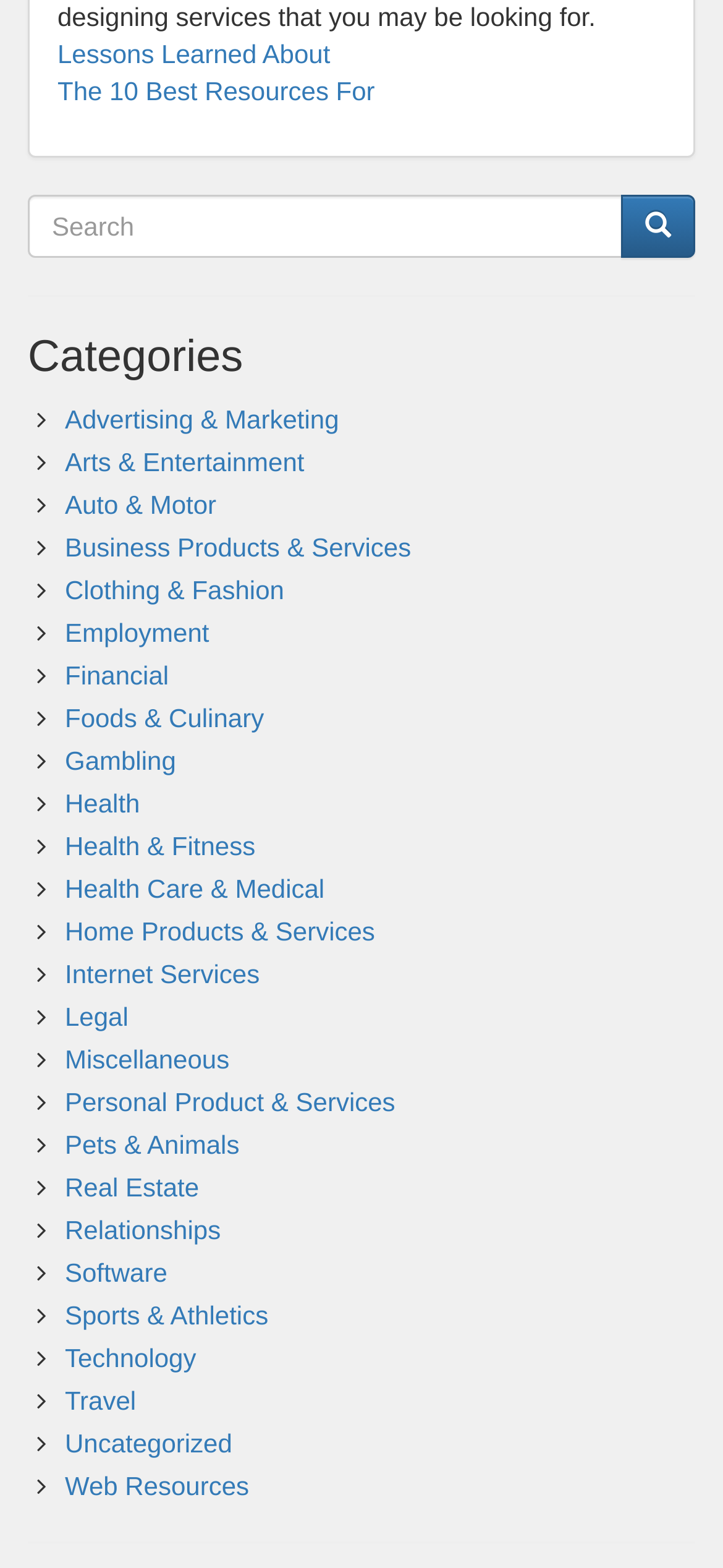Given the element description: "Sports & Athletics", predict the bounding box coordinates of the UI element it refers to, using four float numbers between 0 and 1, i.e., [left, top, right, bottom].

[0.09, 0.83, 0.371, 0.849]